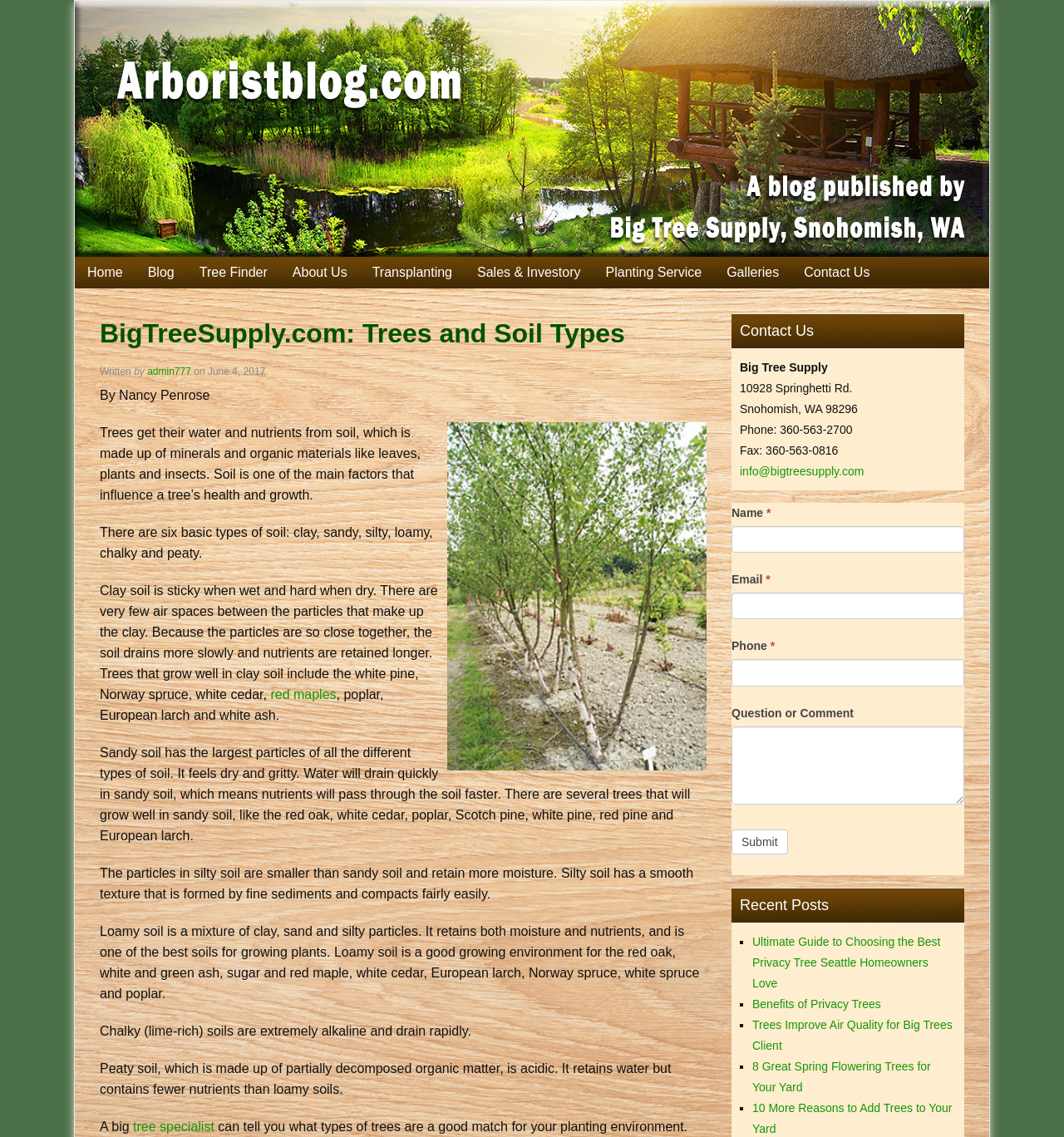Elaborate on the webpage's design and content in a detailed caption.

This webpage is about trees and soil types, specifically discussing the importance of soil for tree growth and health. At the top of the page, there is a header section with a logo image and a navigation menu with links to "Home", "Blog", "Tree Finder", "About Us", and other pages. Below the header, there is a main content section with a heading "BigTreeSupply.com: Trees and Soil Types" and a subheading "Written by admin777 on June 4, 2017".

The main content section is divided into several paragraphs, each discussing a specific type of soil, including clay, sandy, silty, loamy, chalky, and peaty soils. The text describes the characteristics of each soil type and the types of trees that grow well in each. There are also links to related articles, such as "red maples" and "tree specialist".

On the right side of the page, there is a sidebar with a "Contact Us" section, which includes an address, phone number, fax number, and email address. Below the contact information, there is a contact form with fields for name, email, phone, and question or comment.

Further down the page, there is a "Recent Posts" section with a list of links to recent articles, including "Ultimate Guide to Choosing the Best Privacy Tree Seattle Homeowners Love", "Benefits of Privacy Trees", and "Trees Improve Air Quality for Big Trees Client".